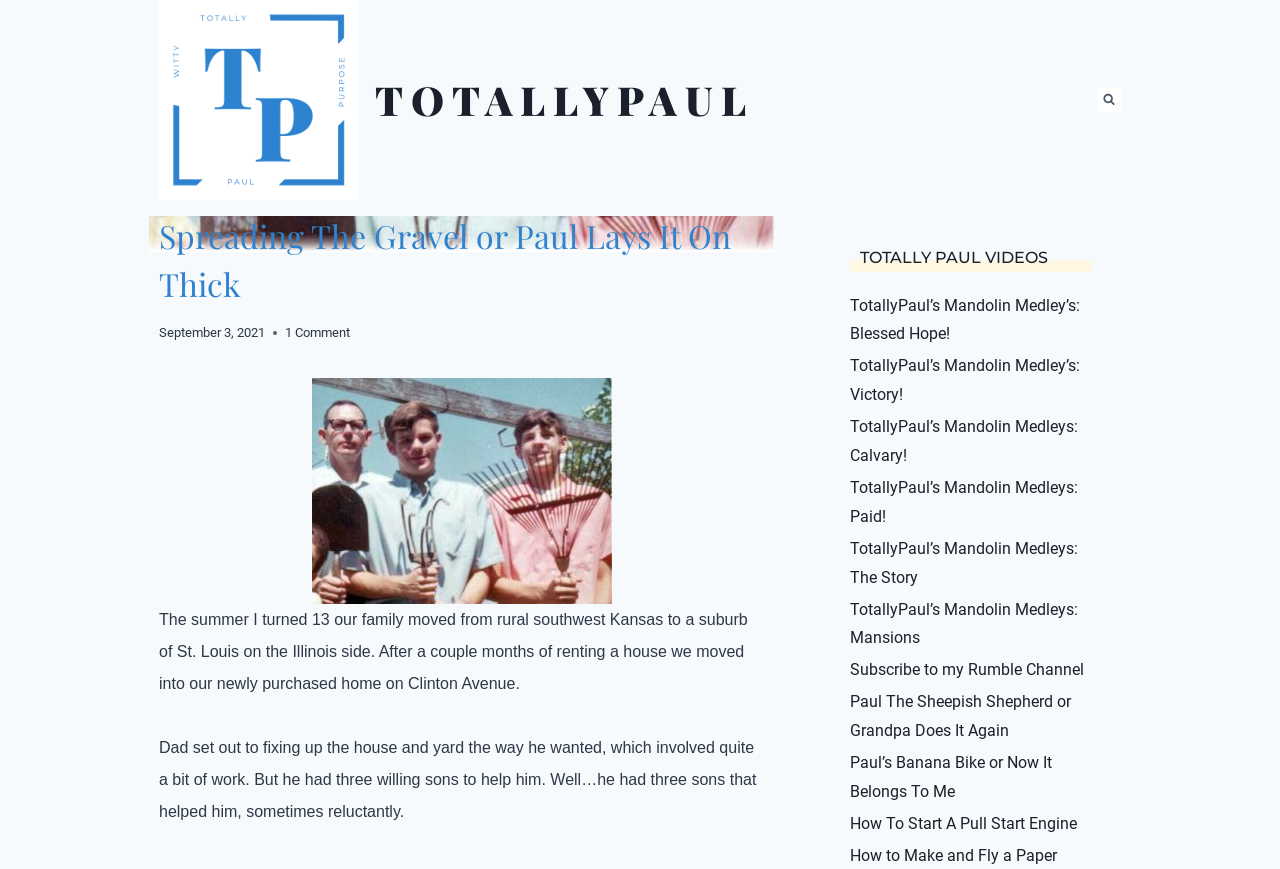Please determine the bounding box coordinates for the element with the description: "TotallyPaul’s Mandolin Medleys: The Story".

[0.664, 0.613, 0.852, 0.683]